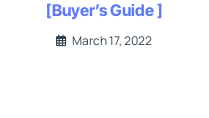Respond with a single word or phrase for the following question: 
What is the focus of the guide?

The 5 Best TVs of 2022